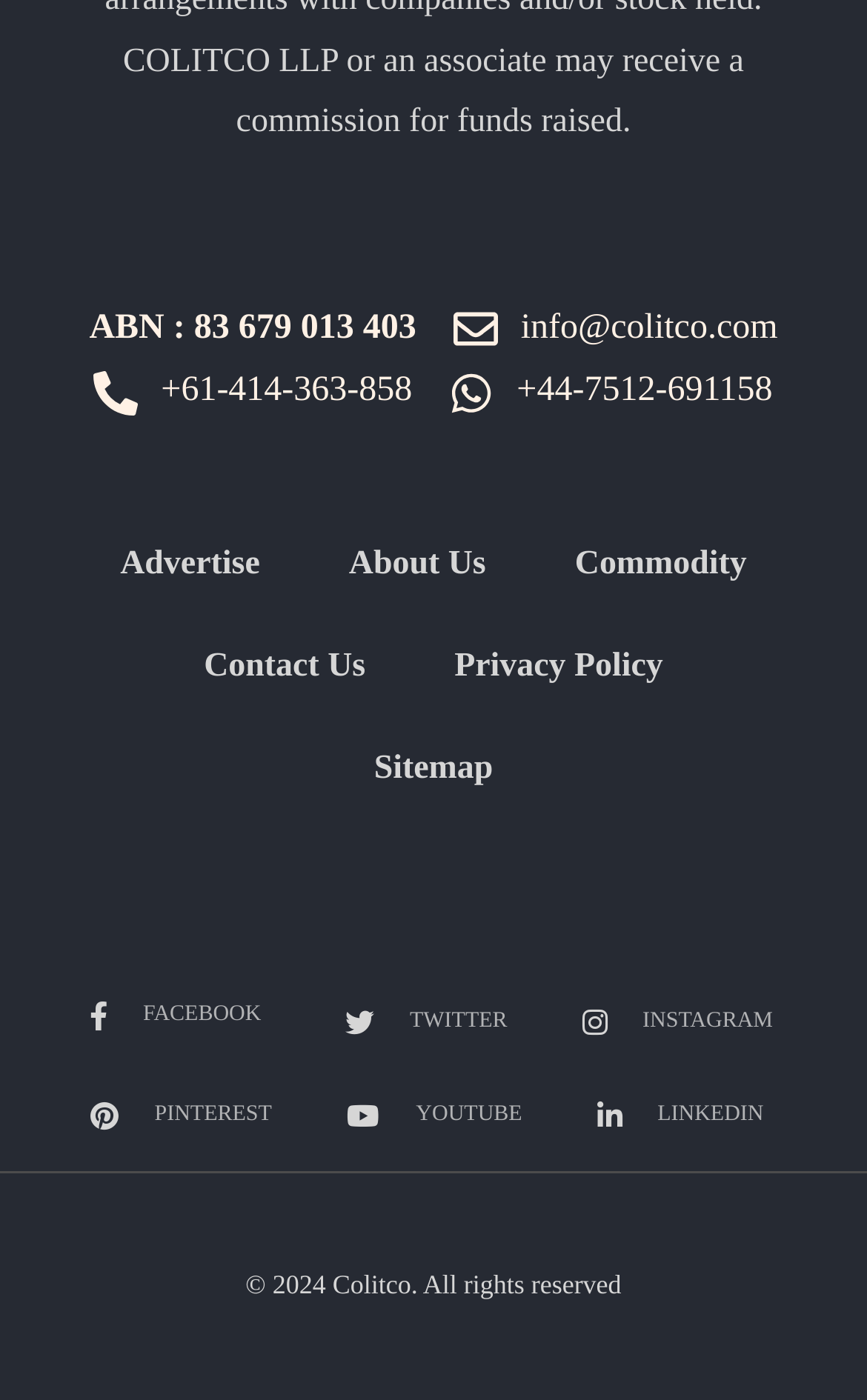Can you specify the bounding box coordinates of the area that needs to be clicked to fulfill the following instruction: "View the company's social media on Facebook"?

[0.073, 0.7, 0.347, 0.751]